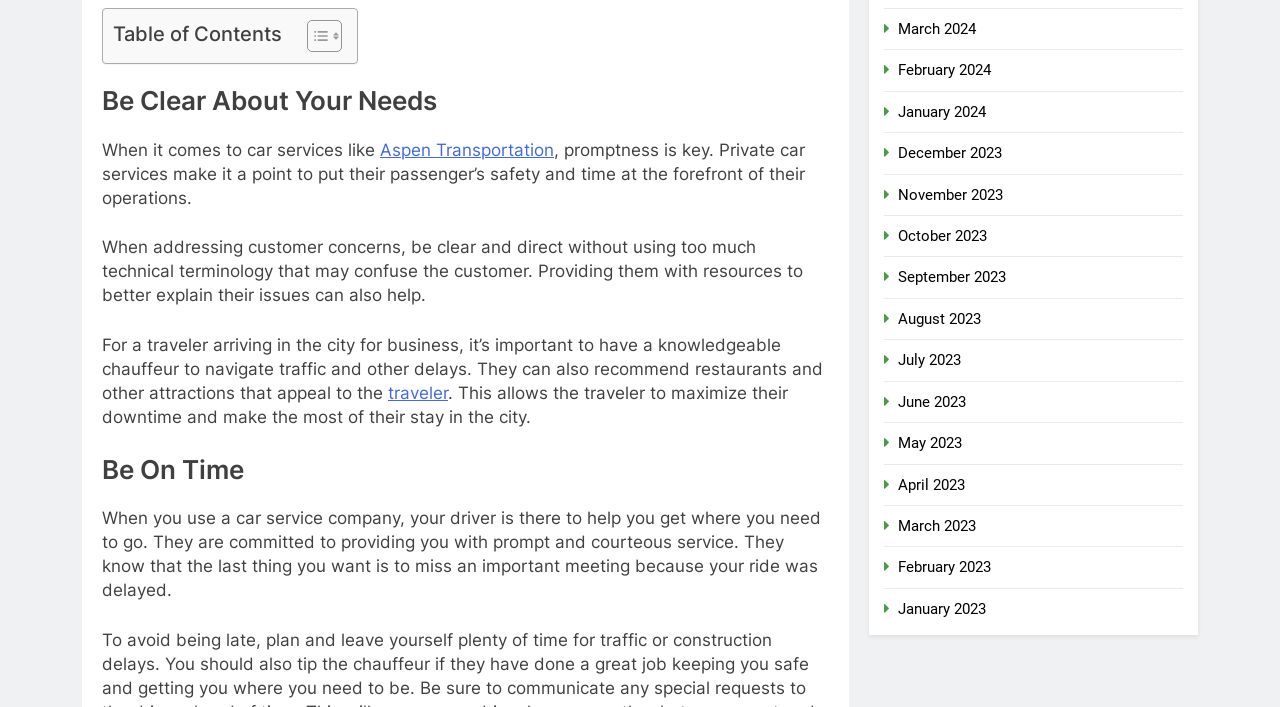Can you provide the bounding box coordinates for the element that should be clicked to implement the instruction: "Read about UP Panchayat Sahayak Recruitment 2019"?

None